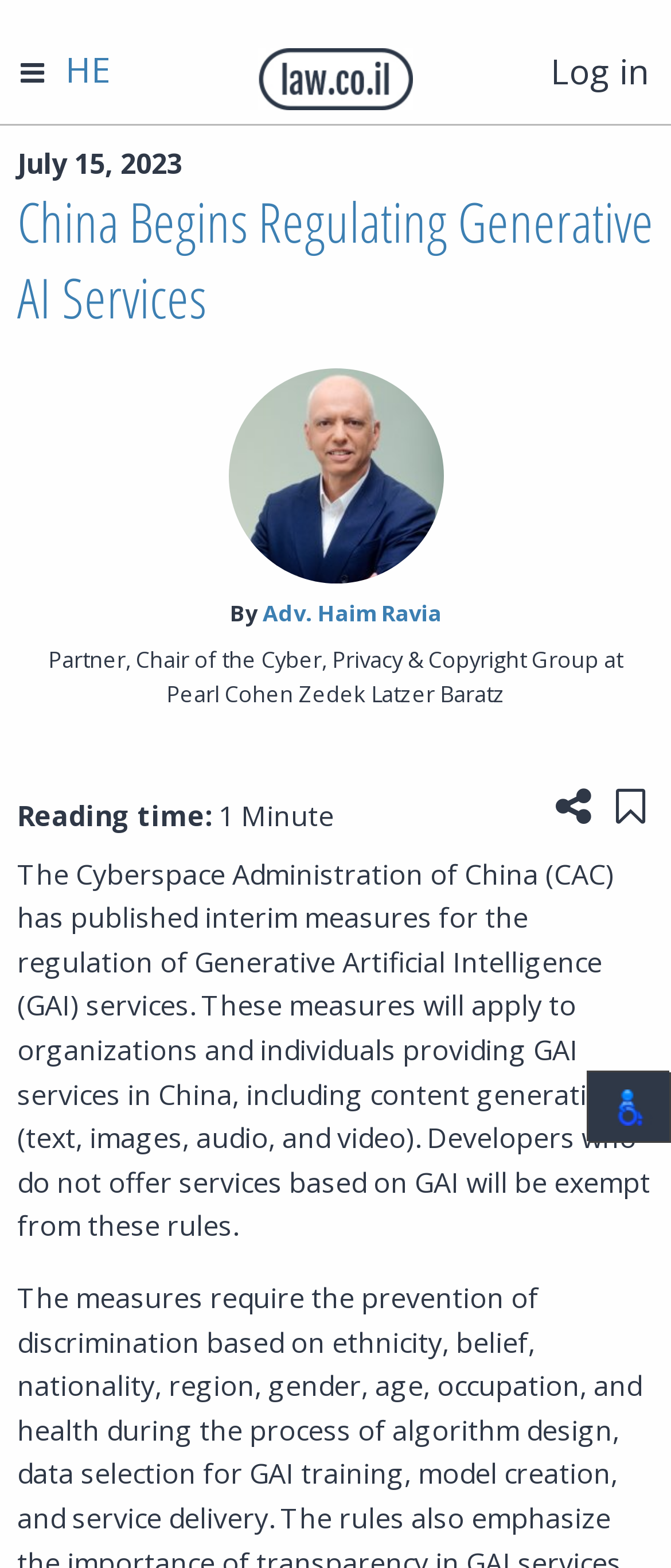Based on the description "parent_node: By‎ Adv. Haim Ravia", find the bounding box of the specified UI element.

[0.34, 0.235, 0.66, 0.372]